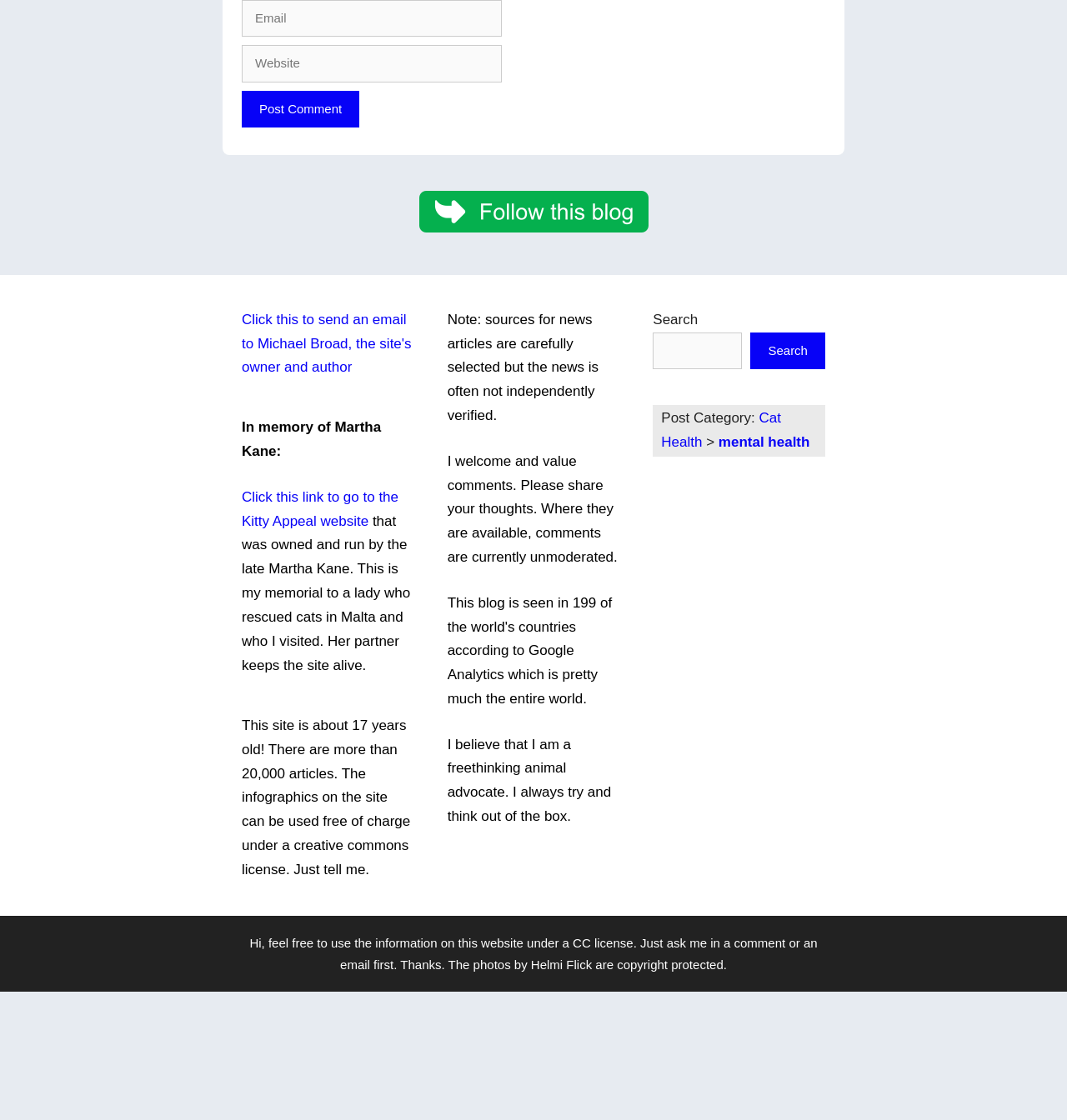Give a short answer using one word or phrase for the question:
What is the purpose of the 'Post Comment' button?

To post a comment